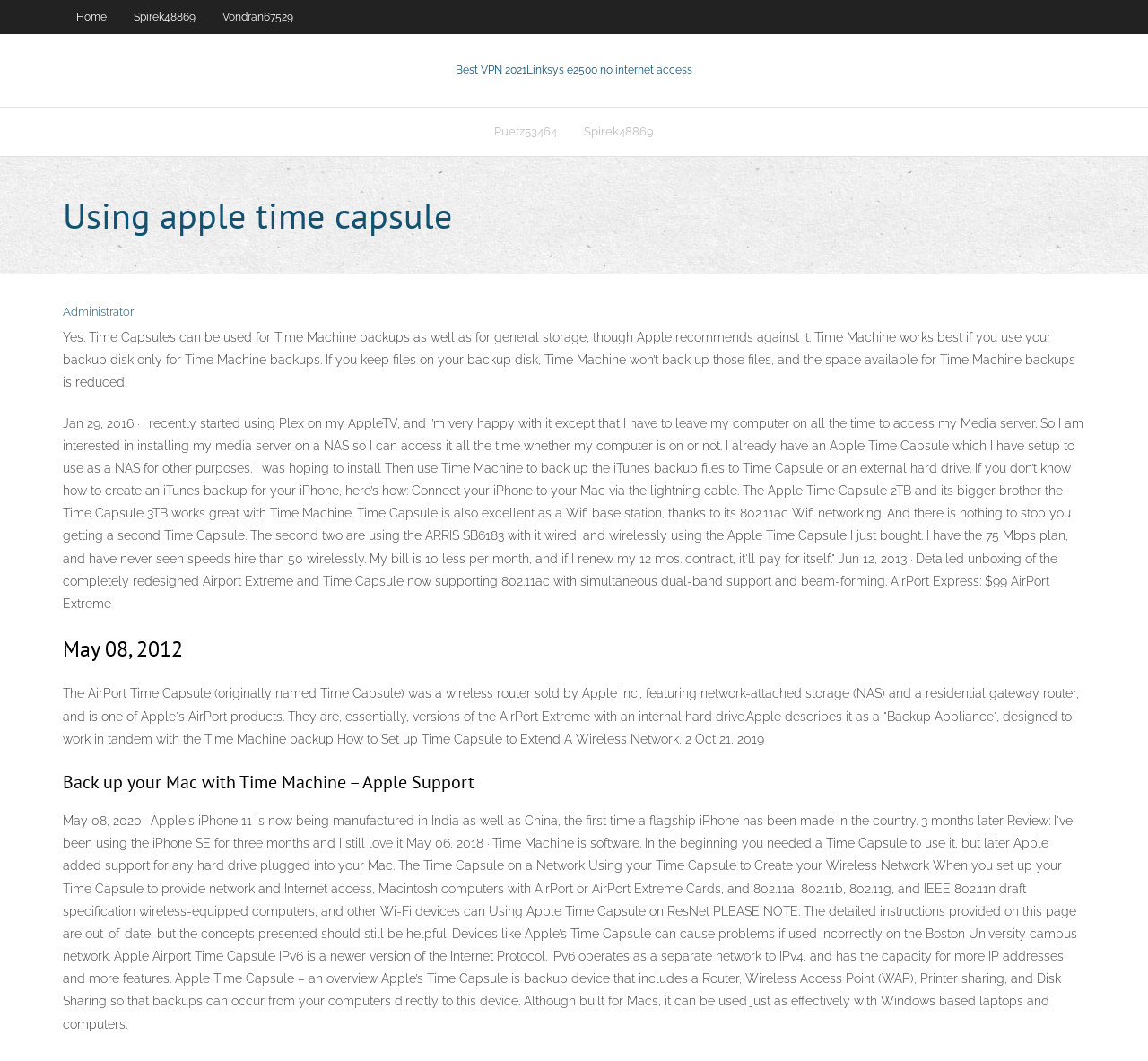Can you find the bounding box coordinates of the area I should click to execute the following instruction: "Click on Solutions"?

None